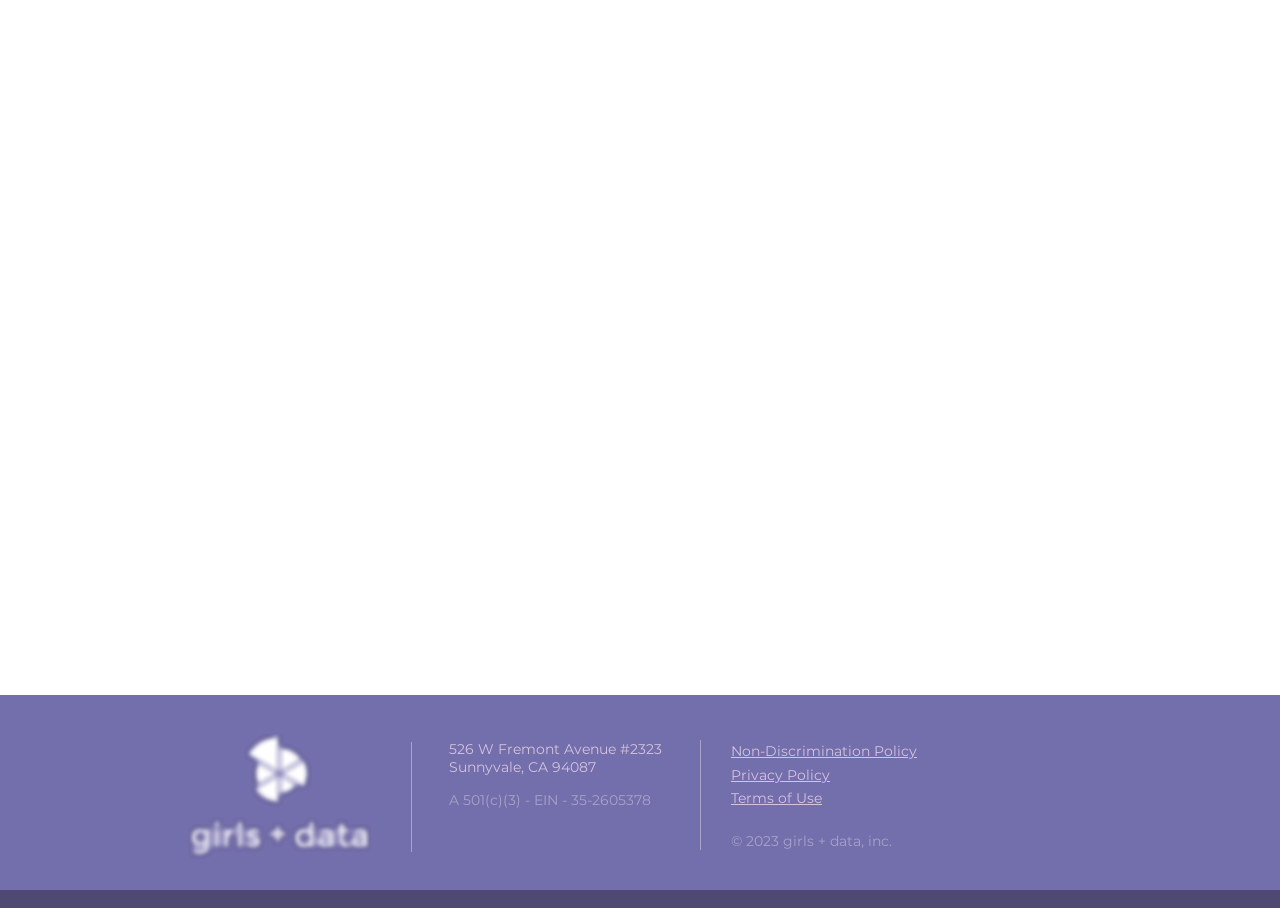Provide a one-word or one-phrase answer to the question:
What is the copyright year of the website?

2023